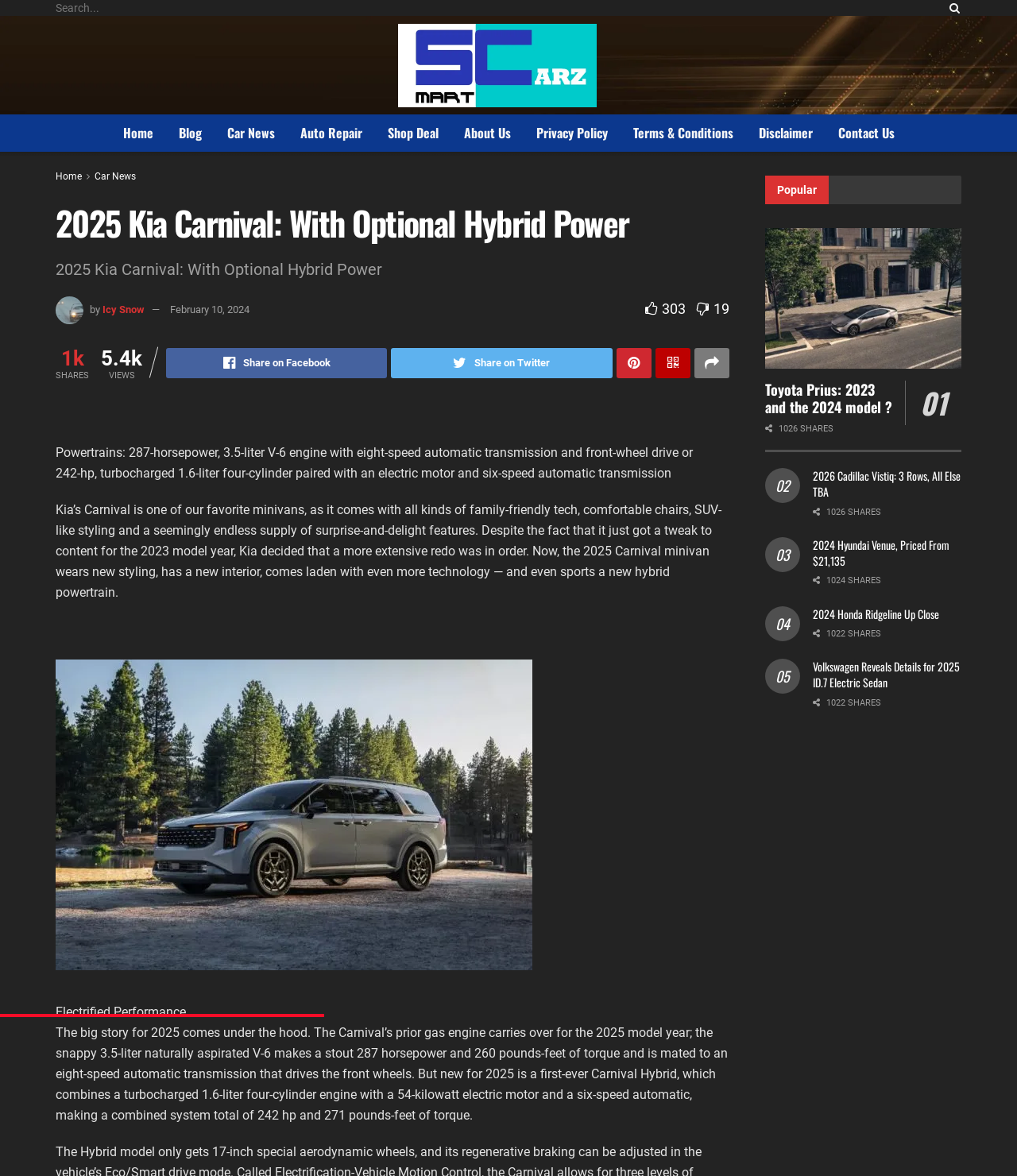Identify the coordinates of the bounding box for the element that must be clicked to accomplish the instruction: "Read about 2025 Kia Carnival".

[0.055, 0.171, 0.717, 0.208]